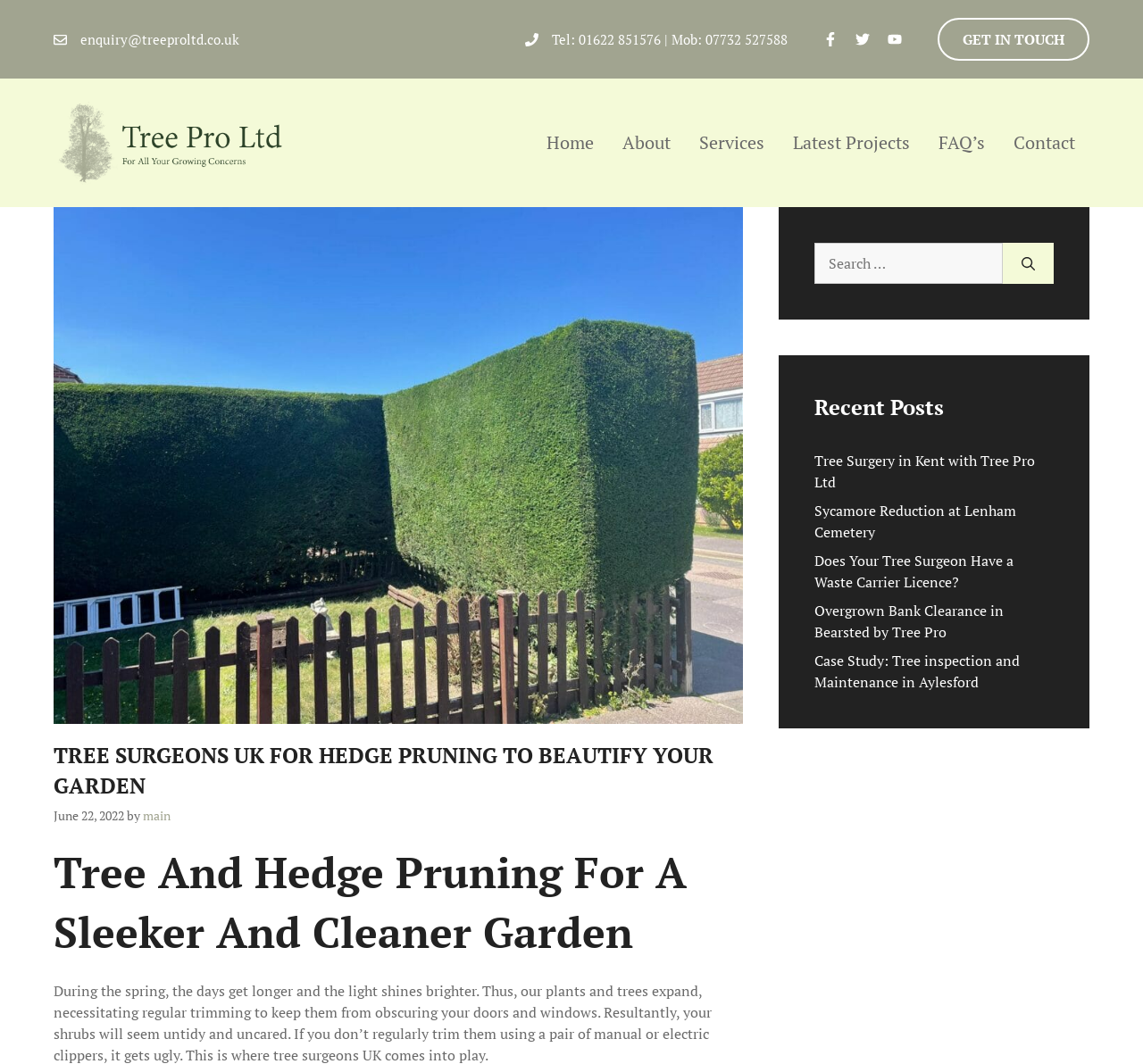Determine the bounding box coordinates for the region that must be clicked to execute the following instruction: "Get in touch with the company".

[0.82, 0.017, 0.953, 0.057]